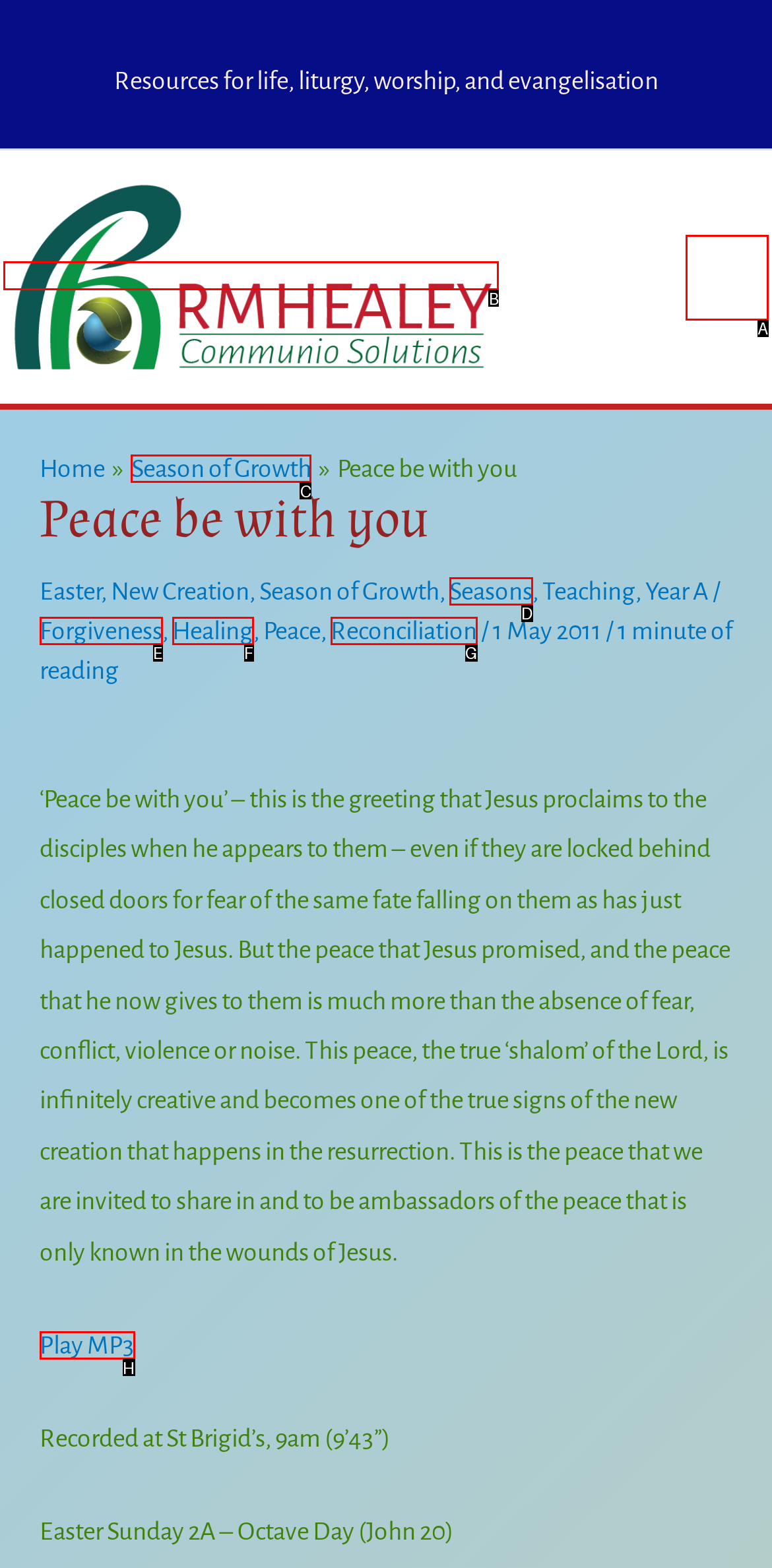Tell me which one HTML element I should click to complete the following task: Send an email to contact@centralhealing.ca Answer with the option's letter from the given choices directly.

None